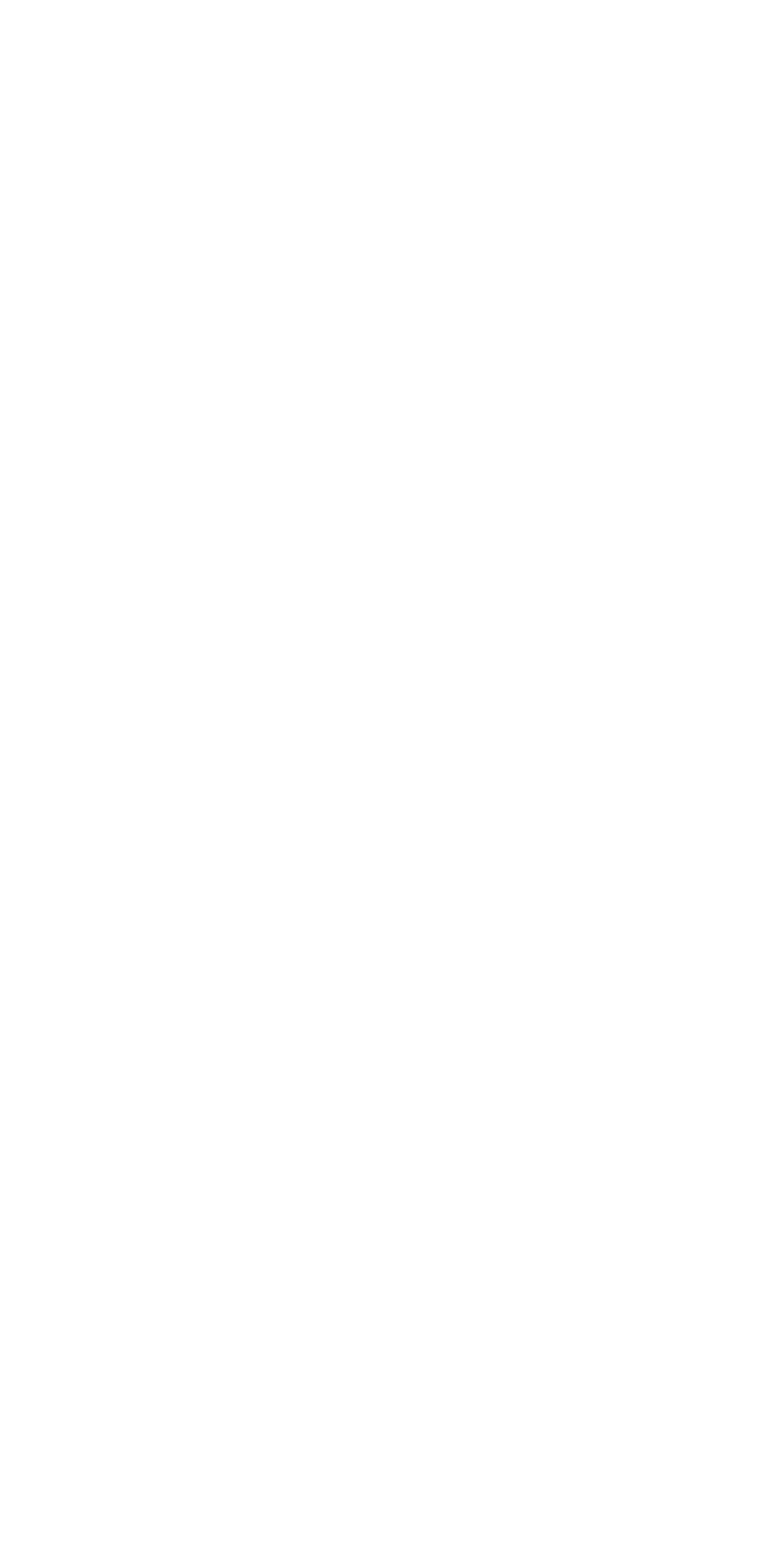Use a single word or phrase to answer the question: 
Is there a link with a text length of more than 10 characters?

Yes